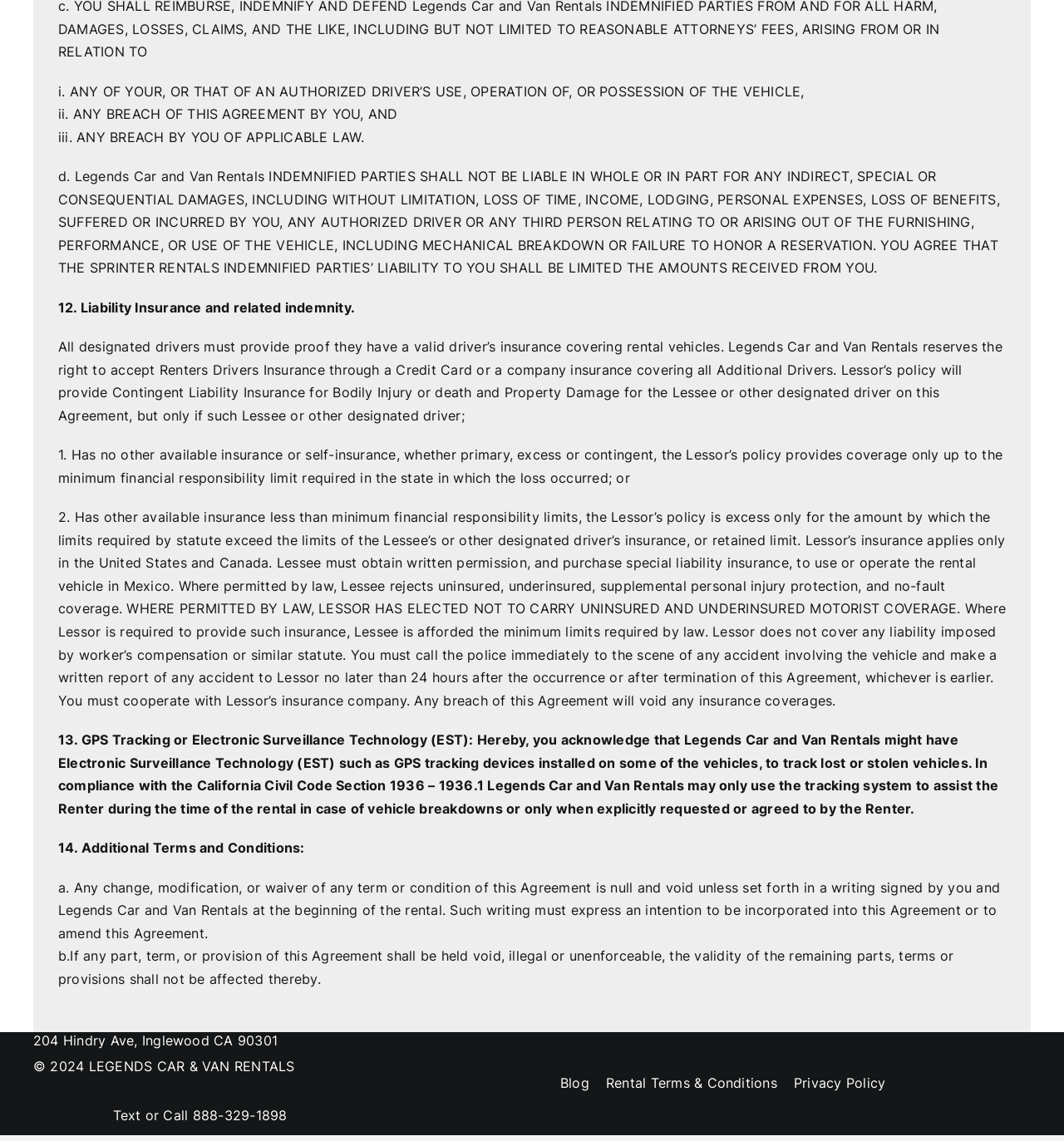What is the purpose of the GPS tracking device?
Using the information from the image, give a concise answer in one word or a short phrase.

To track lost or stolen vehicles